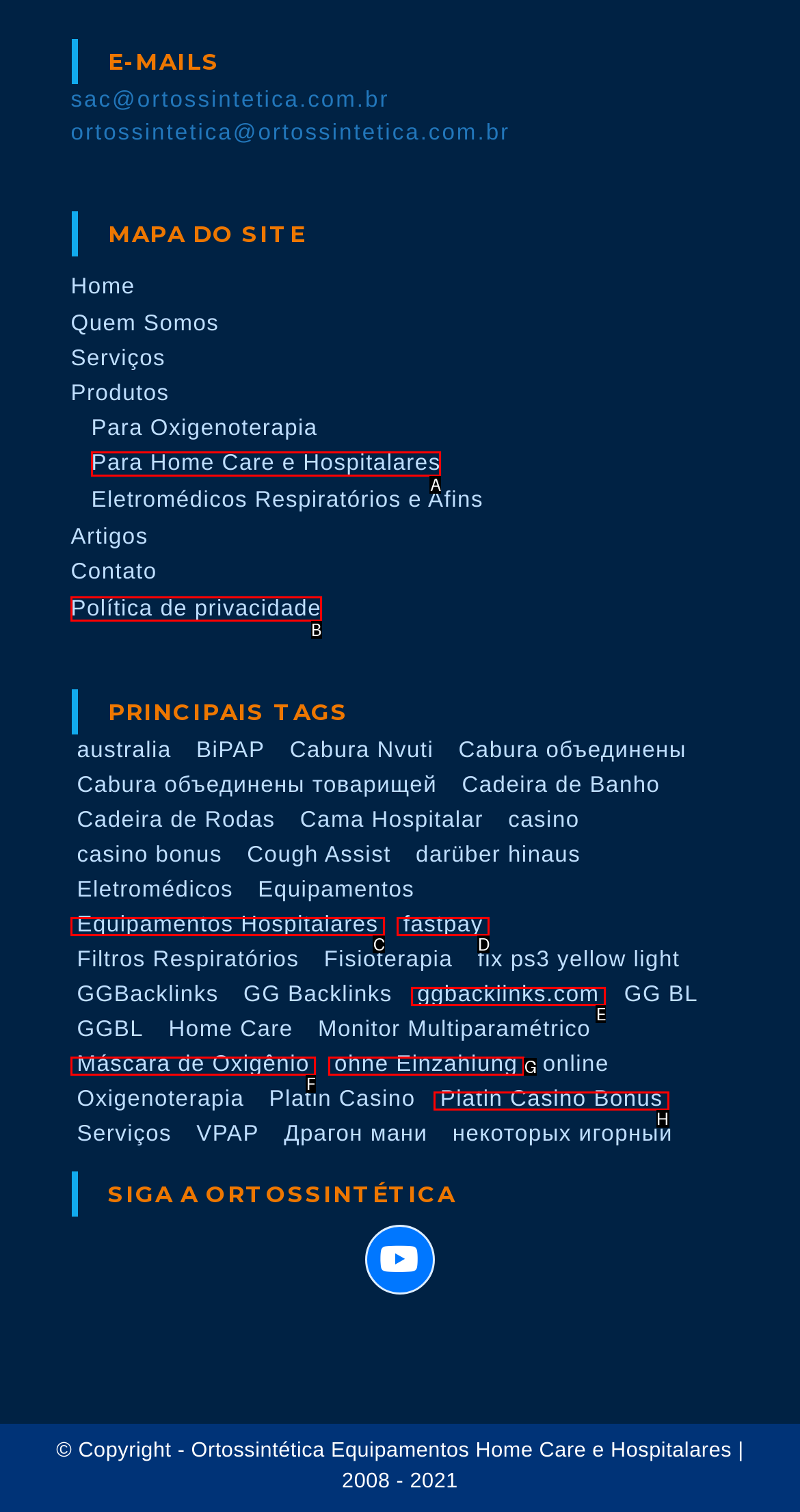Select the letter of the UI element that best matches: # aws
Answer with the letter of the correct option directly.

None